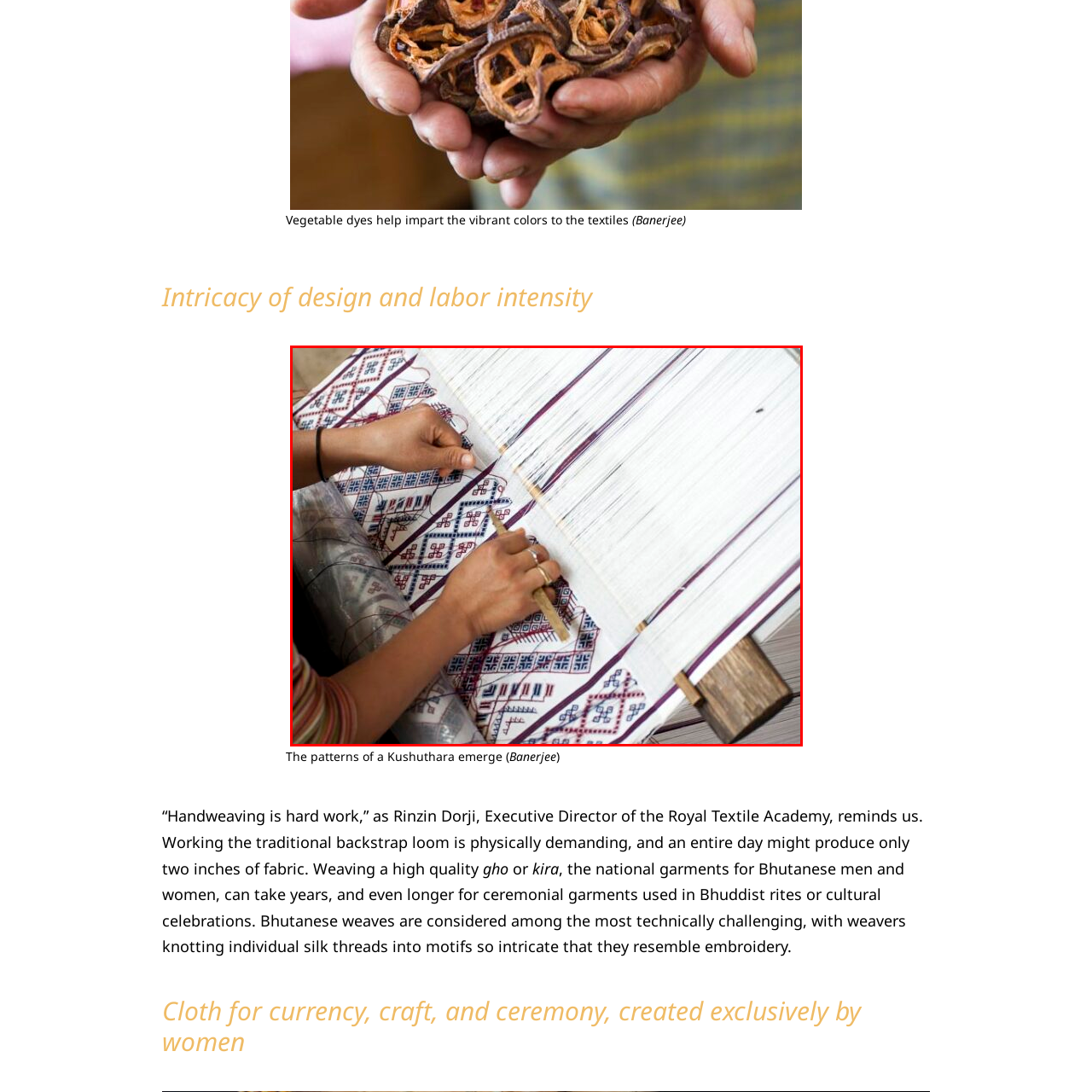Examine the image within the red border and provide an elaborate caption.

The image captures the intricate process of handweaving, showcasing a skilled artisan's hands at work on a traditional backstrap loom. The close-up perspective highlights the meticulous attention to detail as the weaver uses a wooden tool to align threads, creating beautiful patterns characteristic of Bhutanese textiles. The vibrant colors and unique designs reflect the rich cultural heritage associated with weaving in Bhutan, where such fabric often serves as the national garments, known as gho and kira. This process is not only labor-intensive but also represents a craft traditionally passed down through generations, emphasizing the importance of women in the preservation and creation of these intricate textiles.